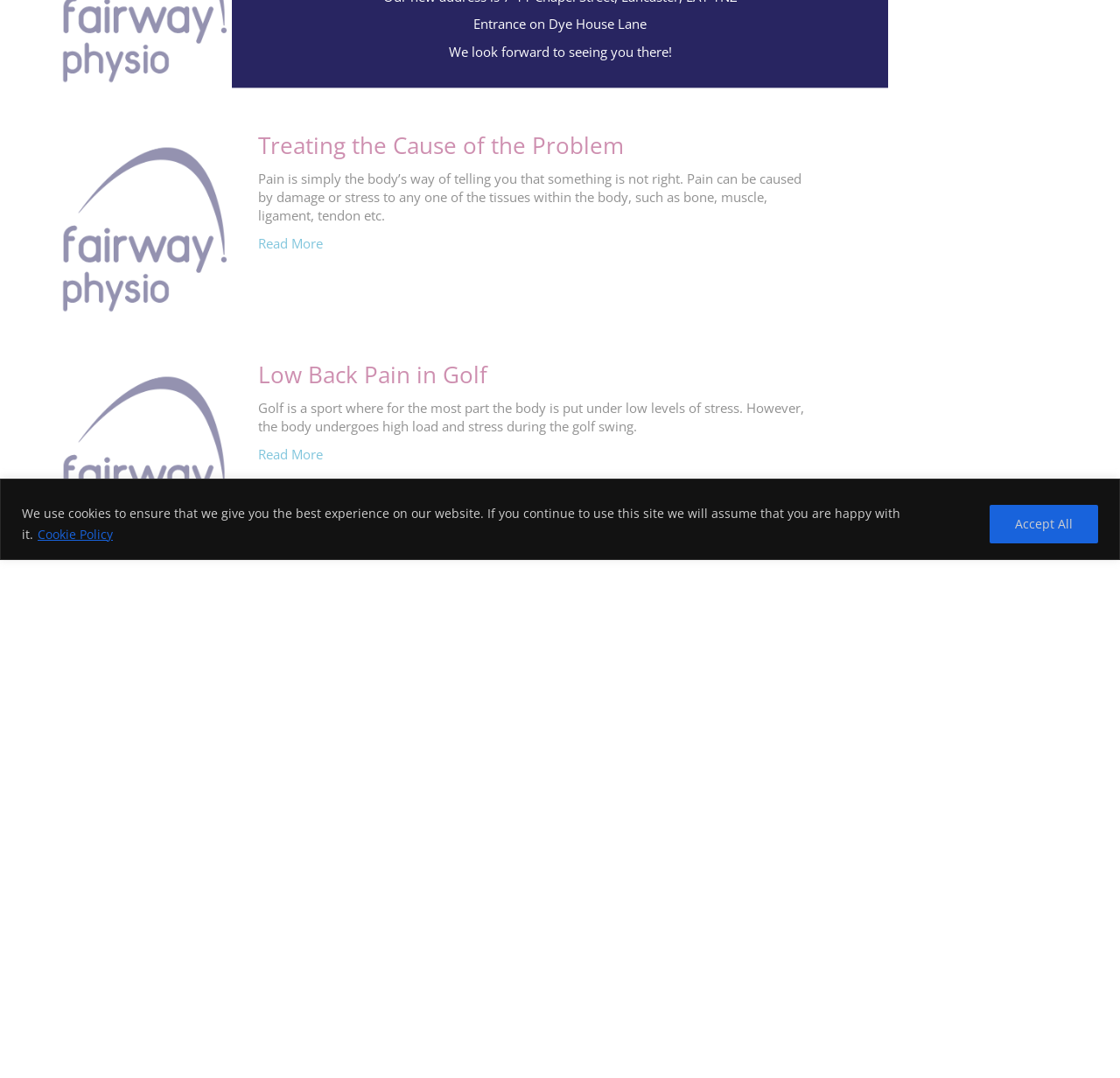Locate the bounding box coordinates of the UI element described by: "Previous". Provide the coordinates as four float numbers between 0 and 1, formatted as [left, top, right, bottom].

[0.043, 0.757, 0.102, 0.783]